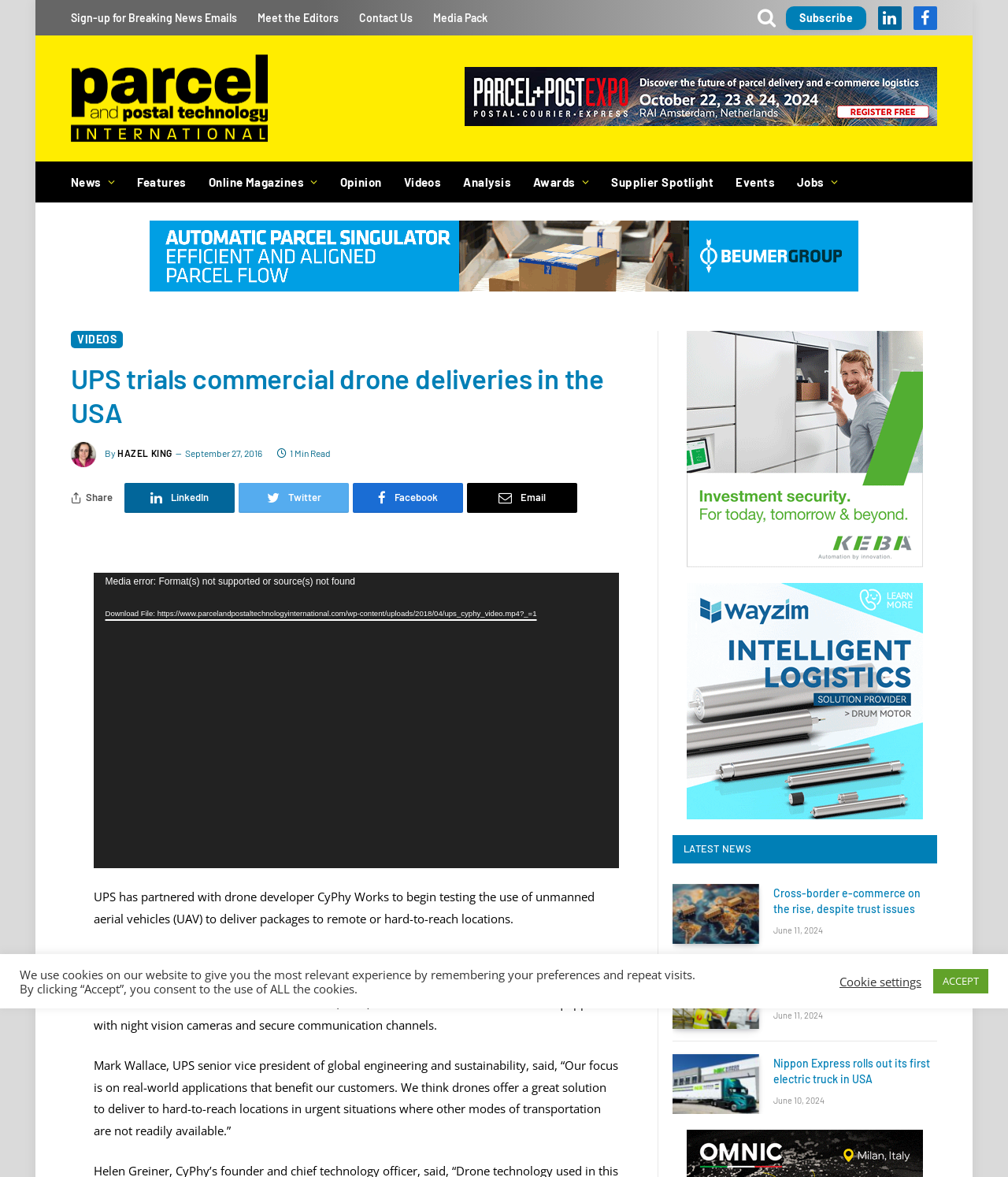Find the main header of the webpage and produce its text content.

UPS trials commercial drone deliveries in the USA